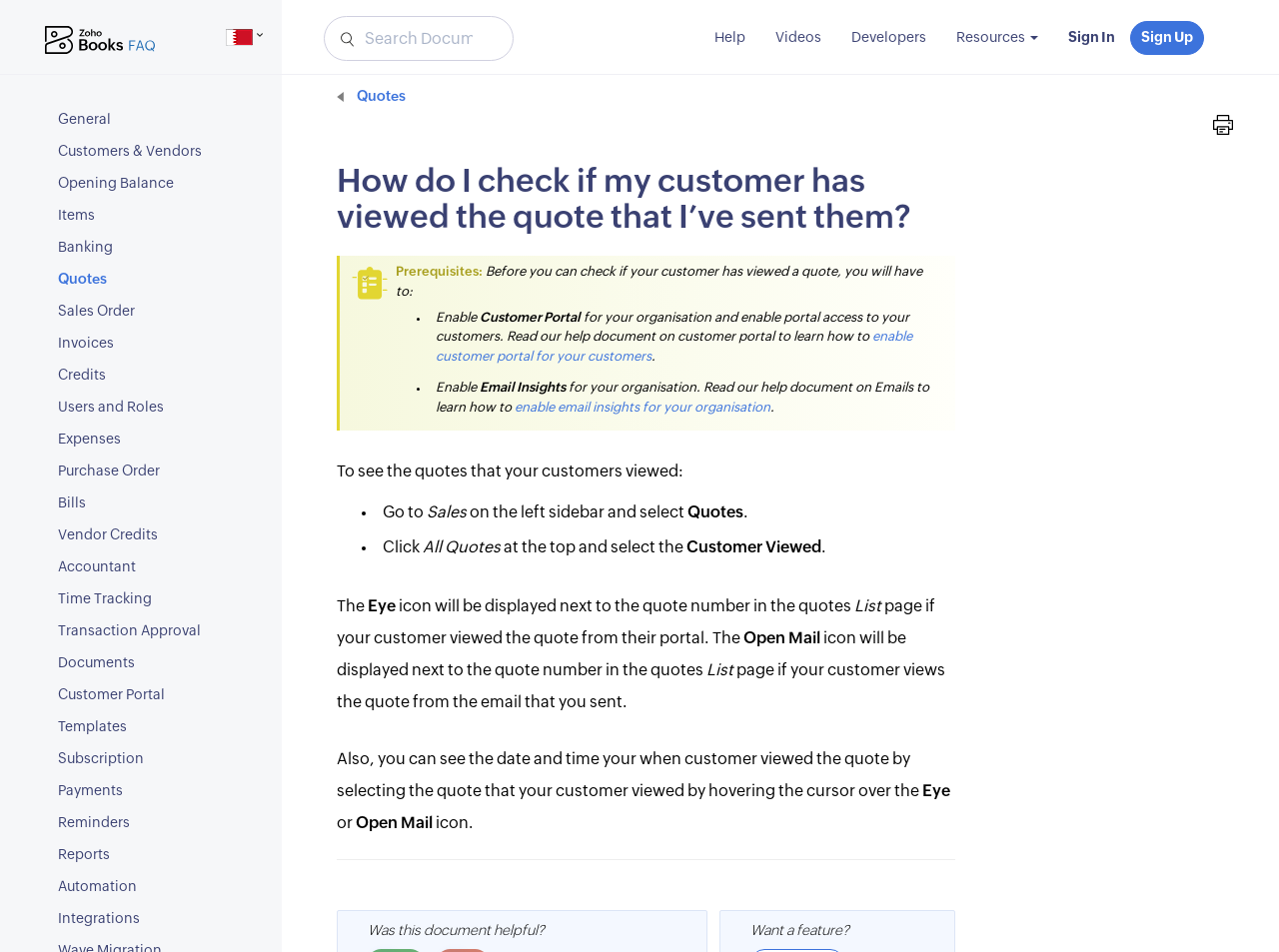Provide your answer to the question using just one word or phrase: What is the purpose of the 'Customer Portal'?

Enable portal access to customers